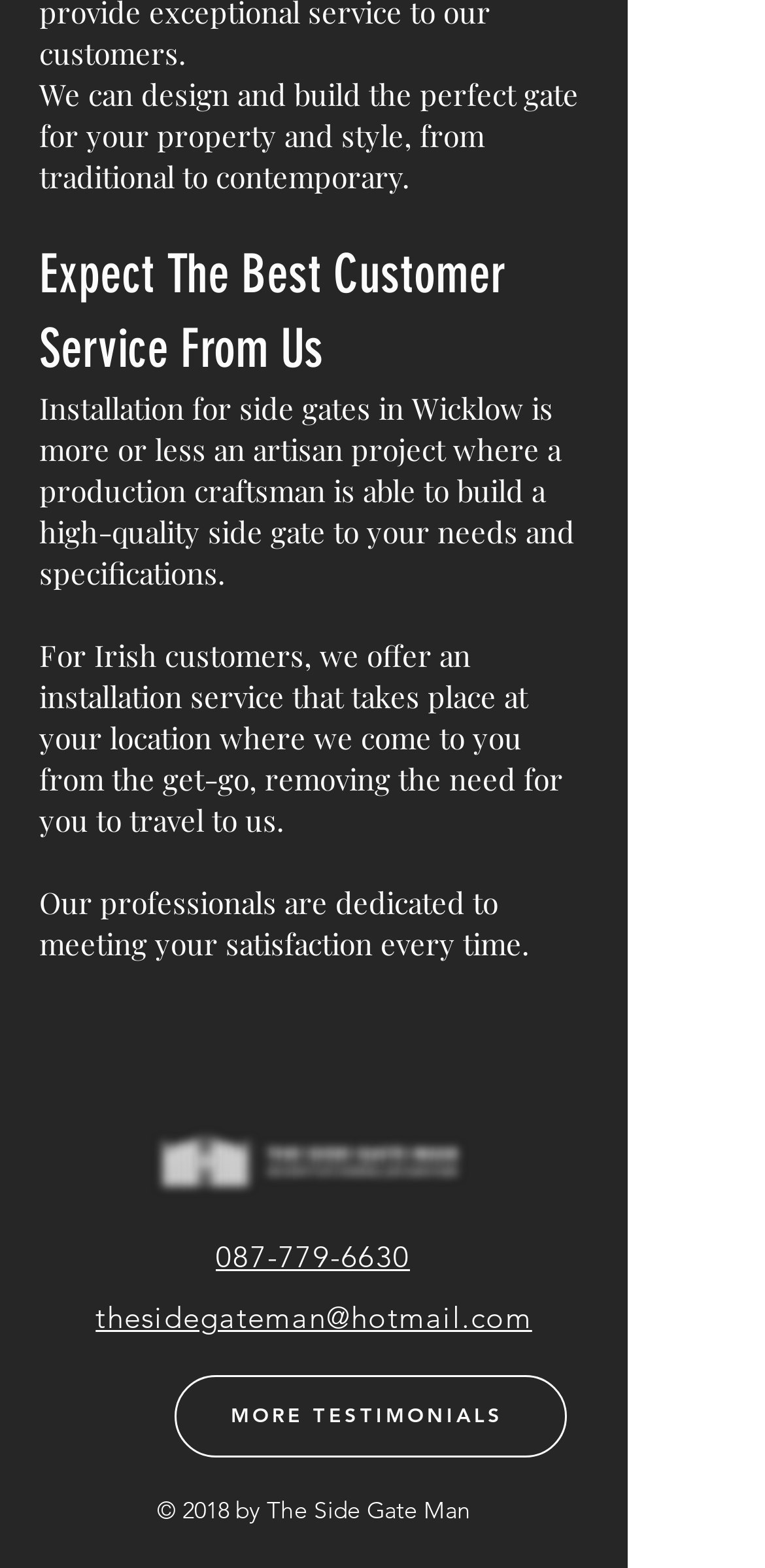Using the image as a reference, answer the following question in as much detail as possible:
How do customers contact the company?

The contact information is provided in the form of a phone number, 087-779-6630, and an email address, thesidegateman@hotmail.com. These are the primary means of contacting the company.